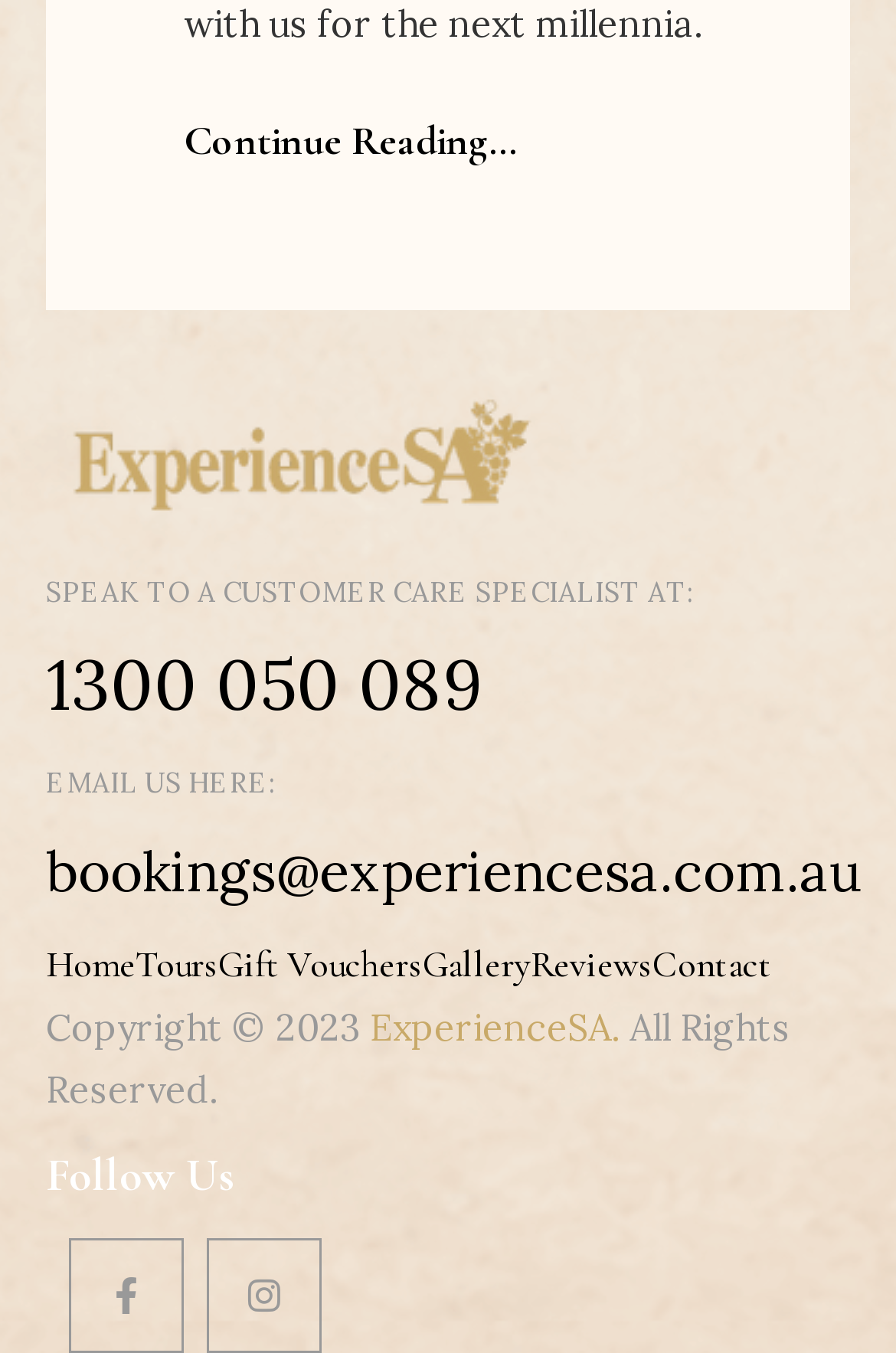Identify the bounding box coordinates for the UI element described as: "bookings@experiencesa.com.au".

[0.051, 0.618, 0.962, 0.671]